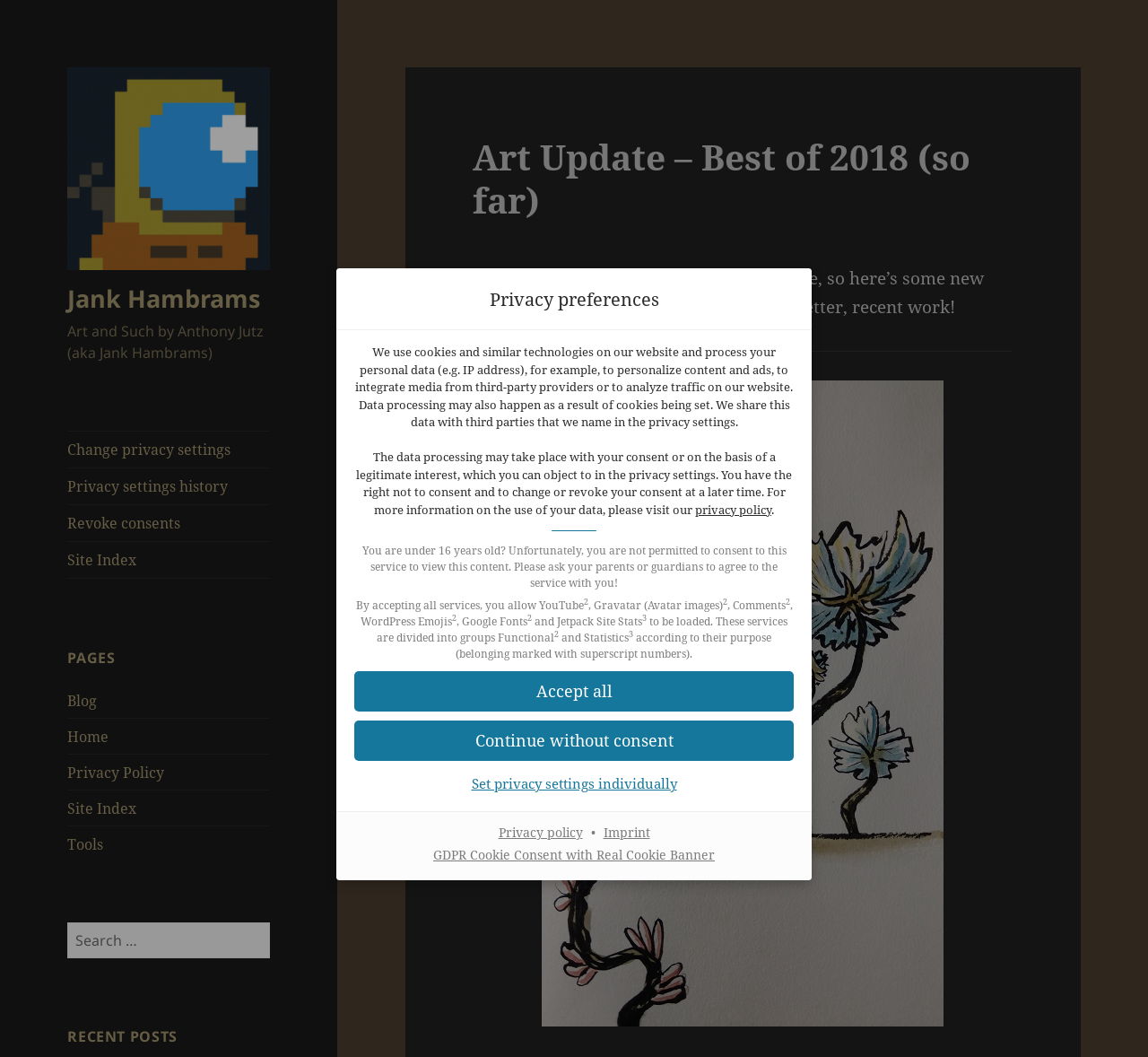What are the two categories of services that can be loaded?
Based on the visual details in the image, please answer the question thoroughly.

The webpage divides the services into two categories: Functional and Statistics, according to their purpose, and provides options to accept or decline these services.